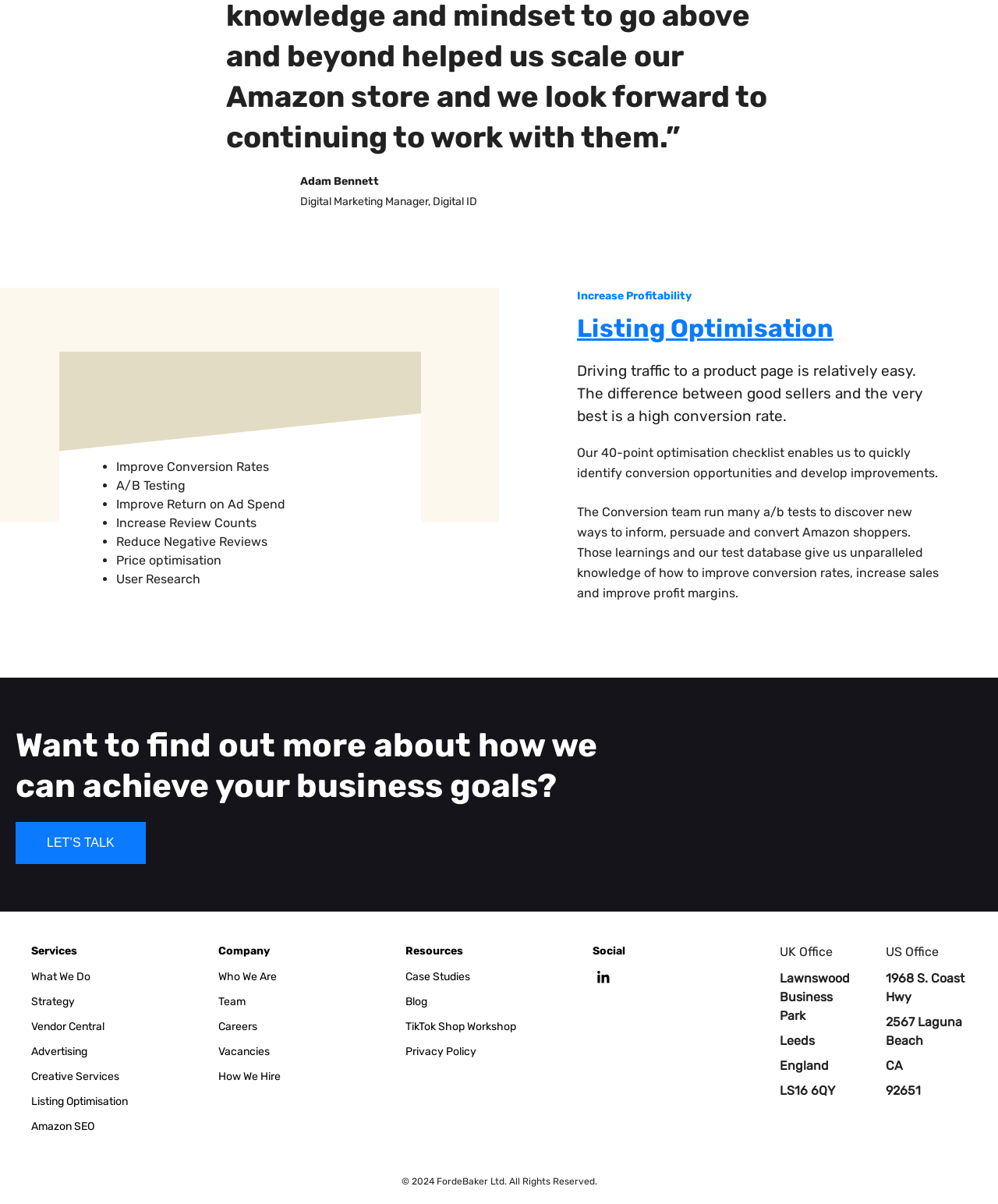Answer the question using only a single word or phrase: 
What is the main service offered by the company?

Digital marketing